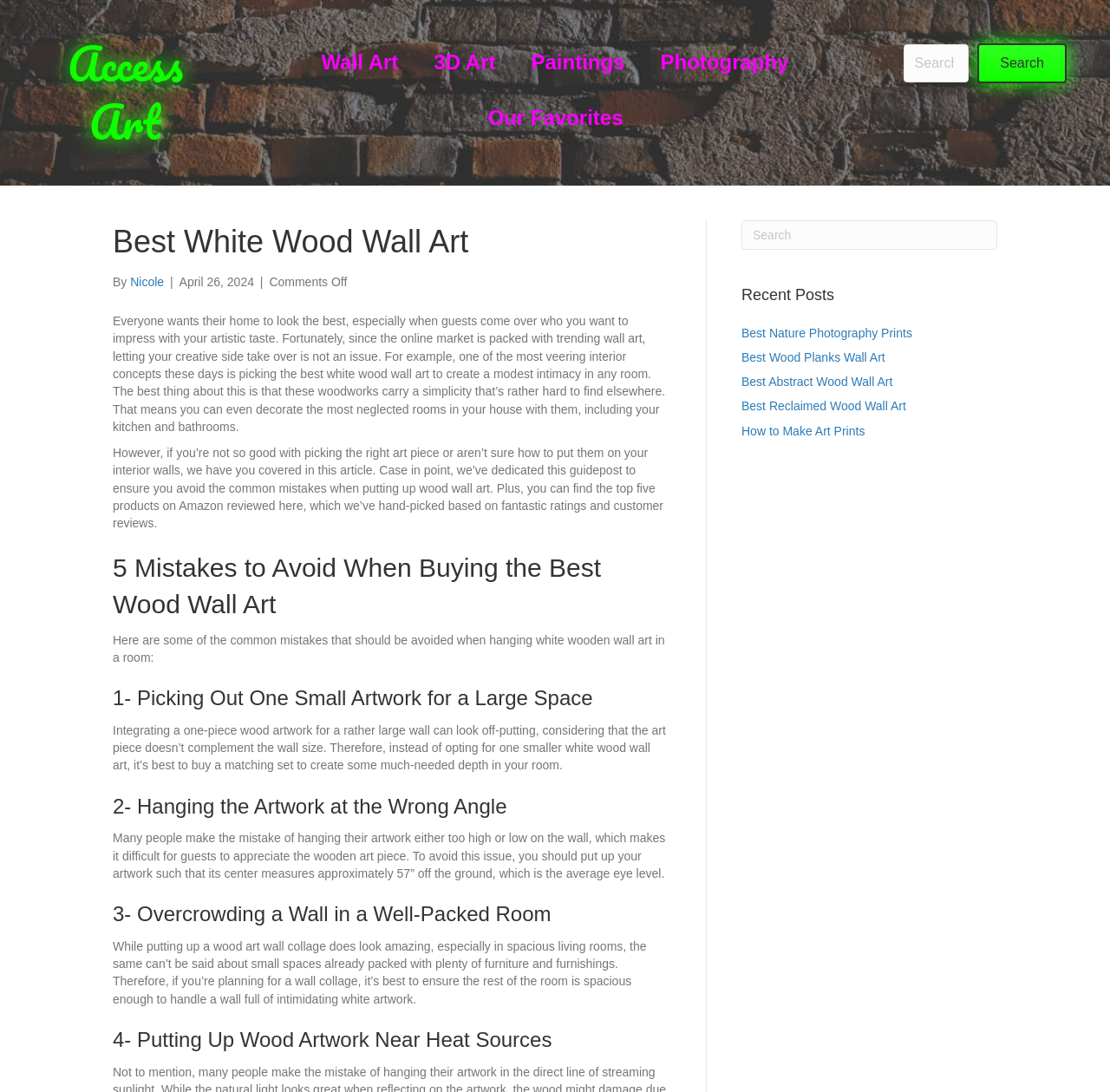Determine the bounding box coordinates of the region I should click to achieve the following instruction: "Click on Wall Art". Ensure the bounding box coordinates are four float numbers between 0 and 1, i.e., [left, top, right, bottom].

[0.274, 0.032, 0.374, 0.083]